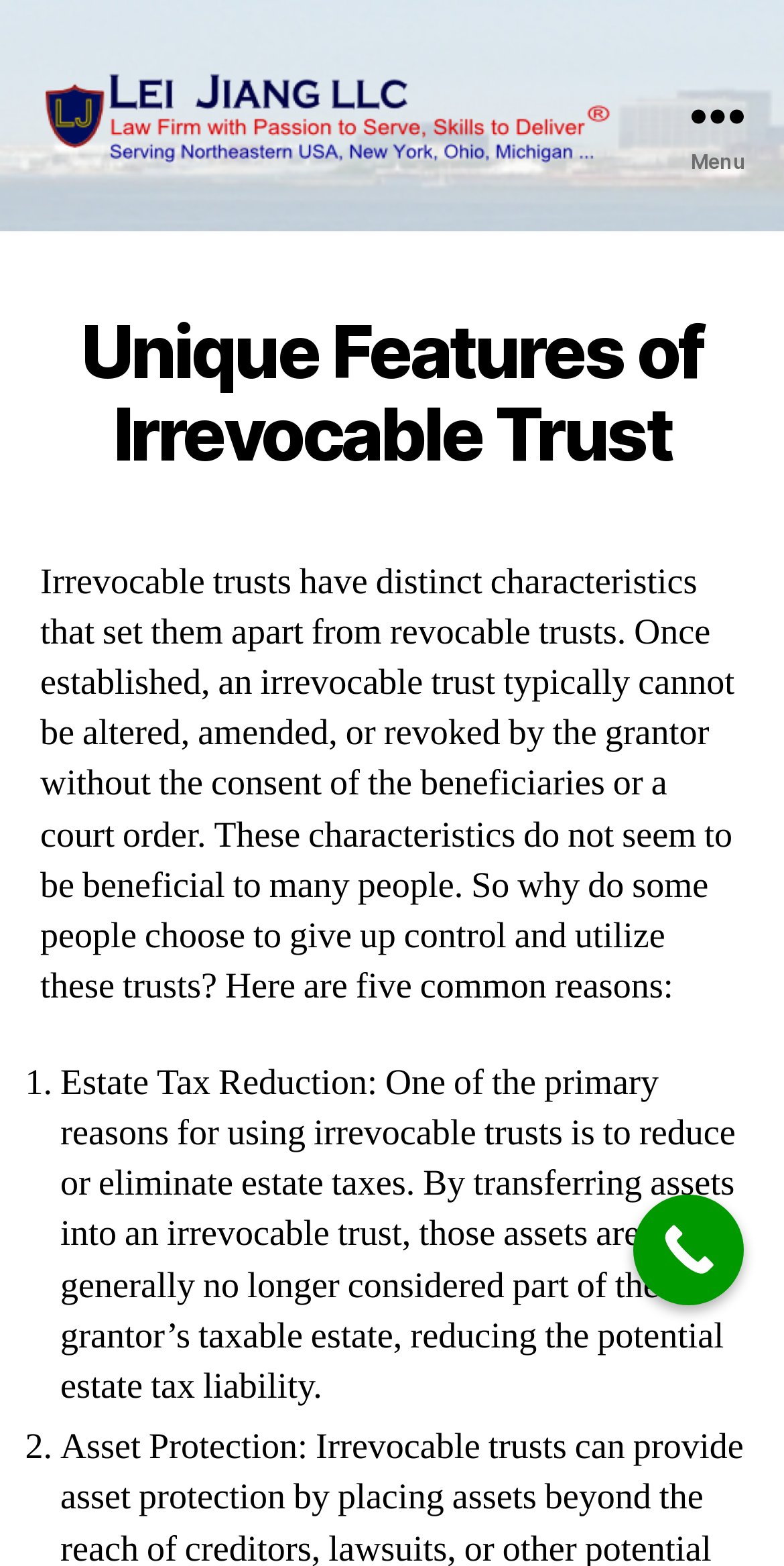From the screenshot, find the bounding box of the UI element matching this description: "Call Now Button". Supply the bounding box coordinates in the form [left, top, right, bottom], each a float between 0 and 1.

[0.808, 0.763, 0.949, 0.833]